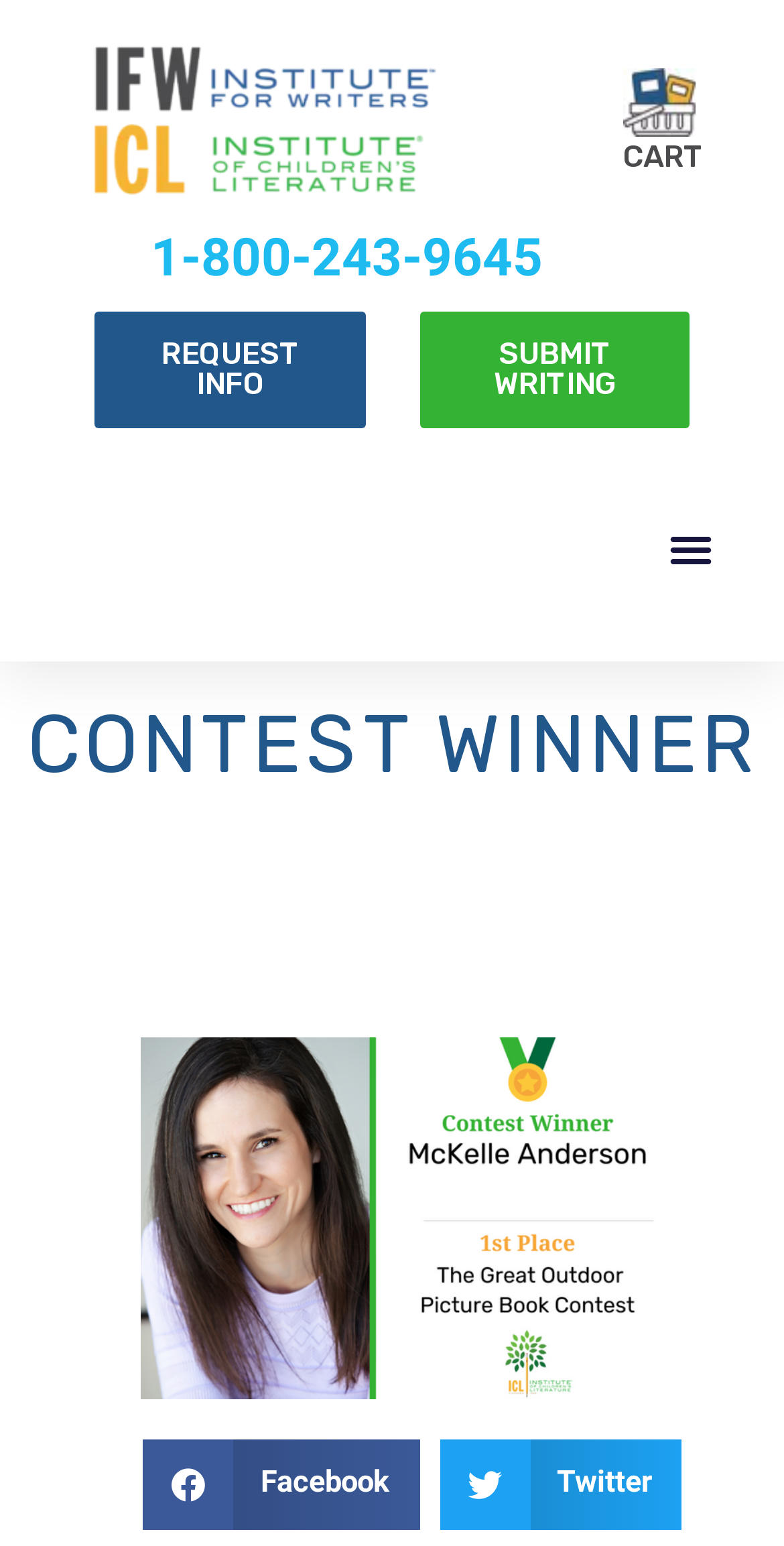Locate the bounding box coordinates of the element you need to click to accomplish the task described by this instruction: "Share on facebook".

[0.182, 0.93, 0.535, 0.989]